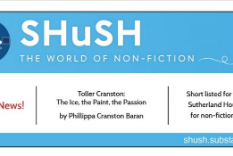What is the dominant color of the banner's background?
Could you answer the question with a detailed and thorough explanation?

The caption describes the design of the banner as having a 'pleasing blue background', which suggests that blue is the dominant color of the background.